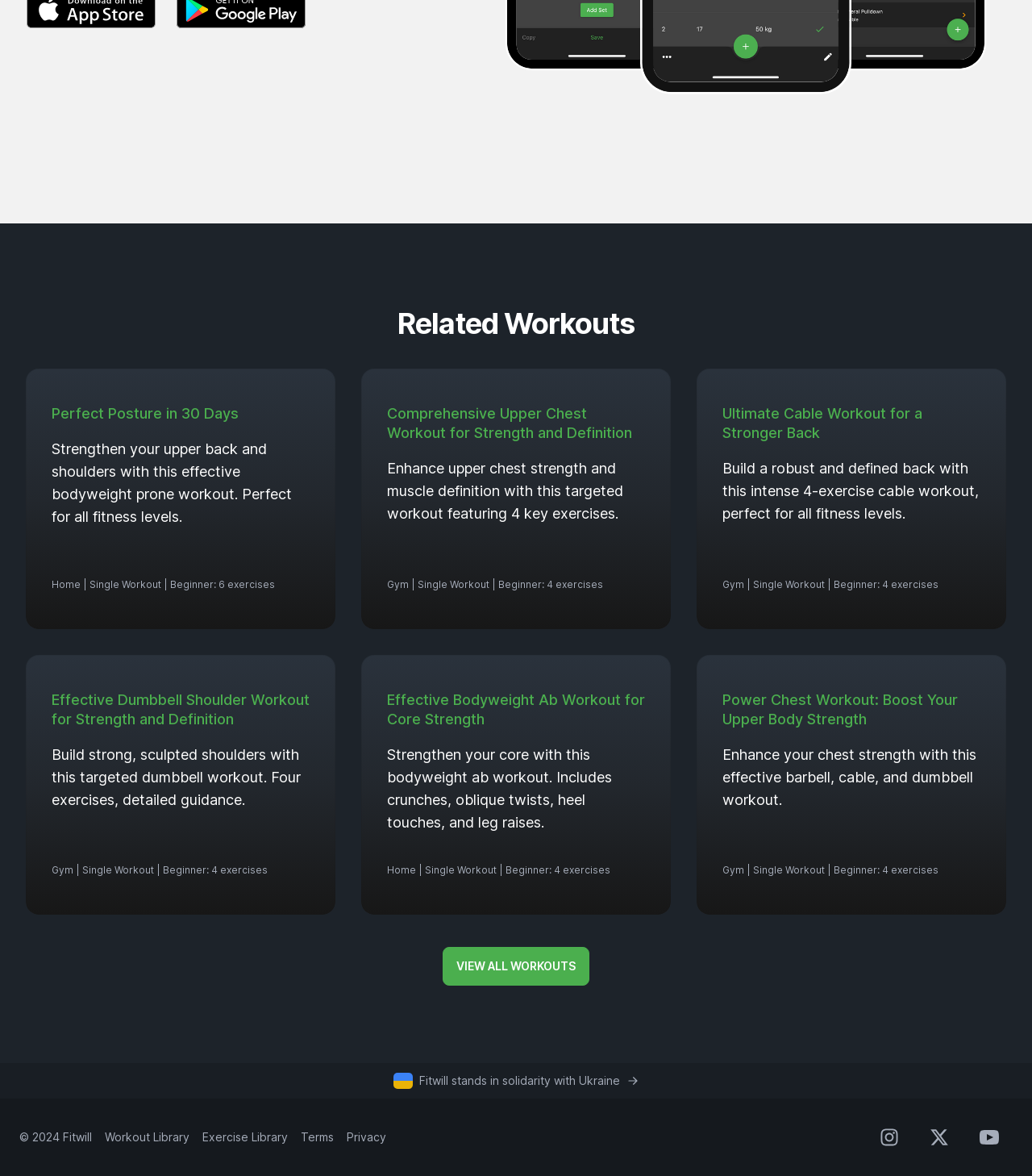Determine the bounding box coordinates of the region I should click to achieve the following instruction: "View all workouts". Ensure the bounding box coordinates are four float numbers between 0 and 1, i.e., [left, top, right, bottom].

[0.429, 0.805, 0.571, 0.838]